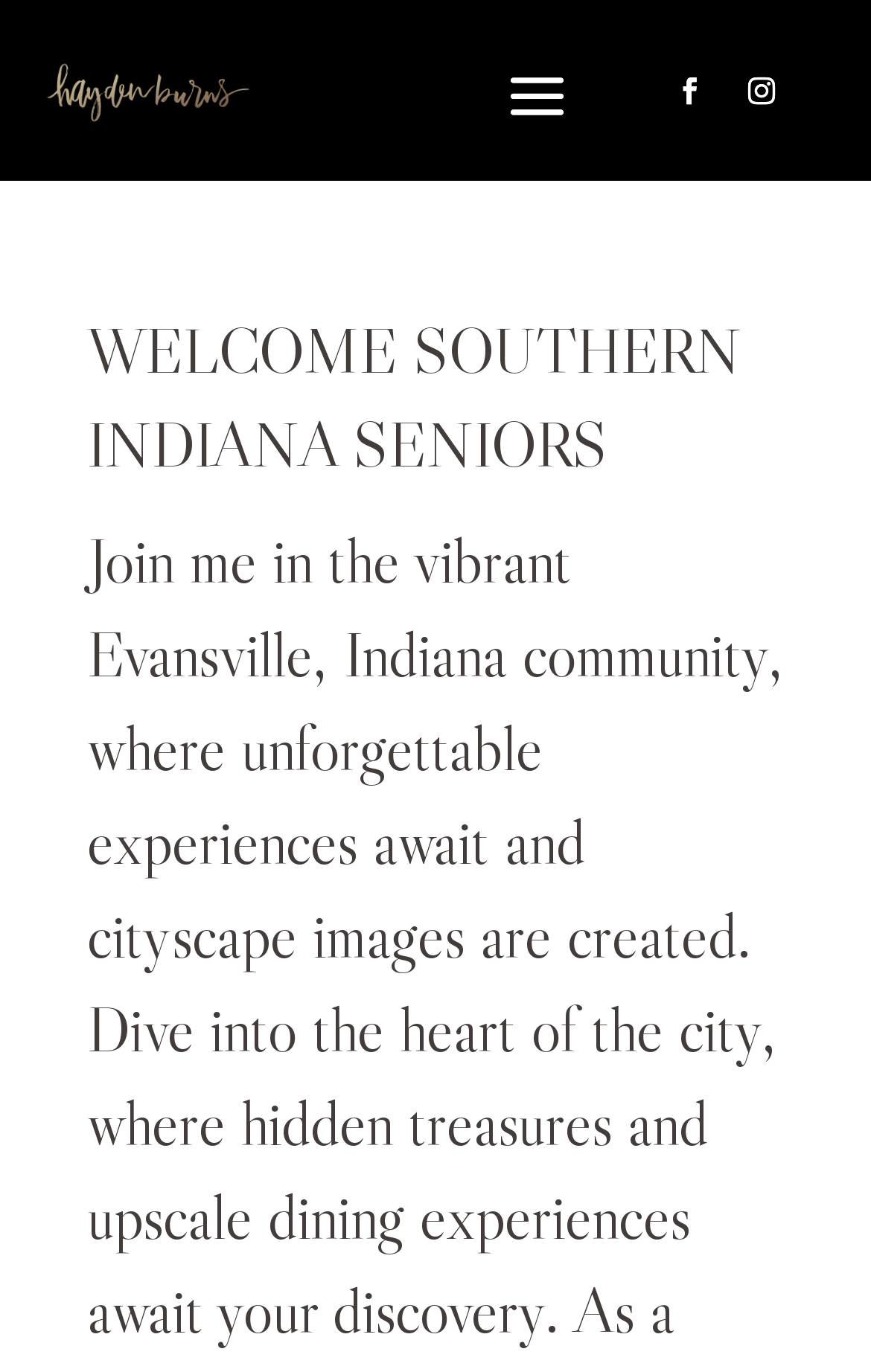Using the format (top-left x, top-left y, bottom-right x, bottom-right y), and given the element description, identify the bounding box coordinates within the screenshot: Follow

[0.844, 0.048, 0.905, 0.087]